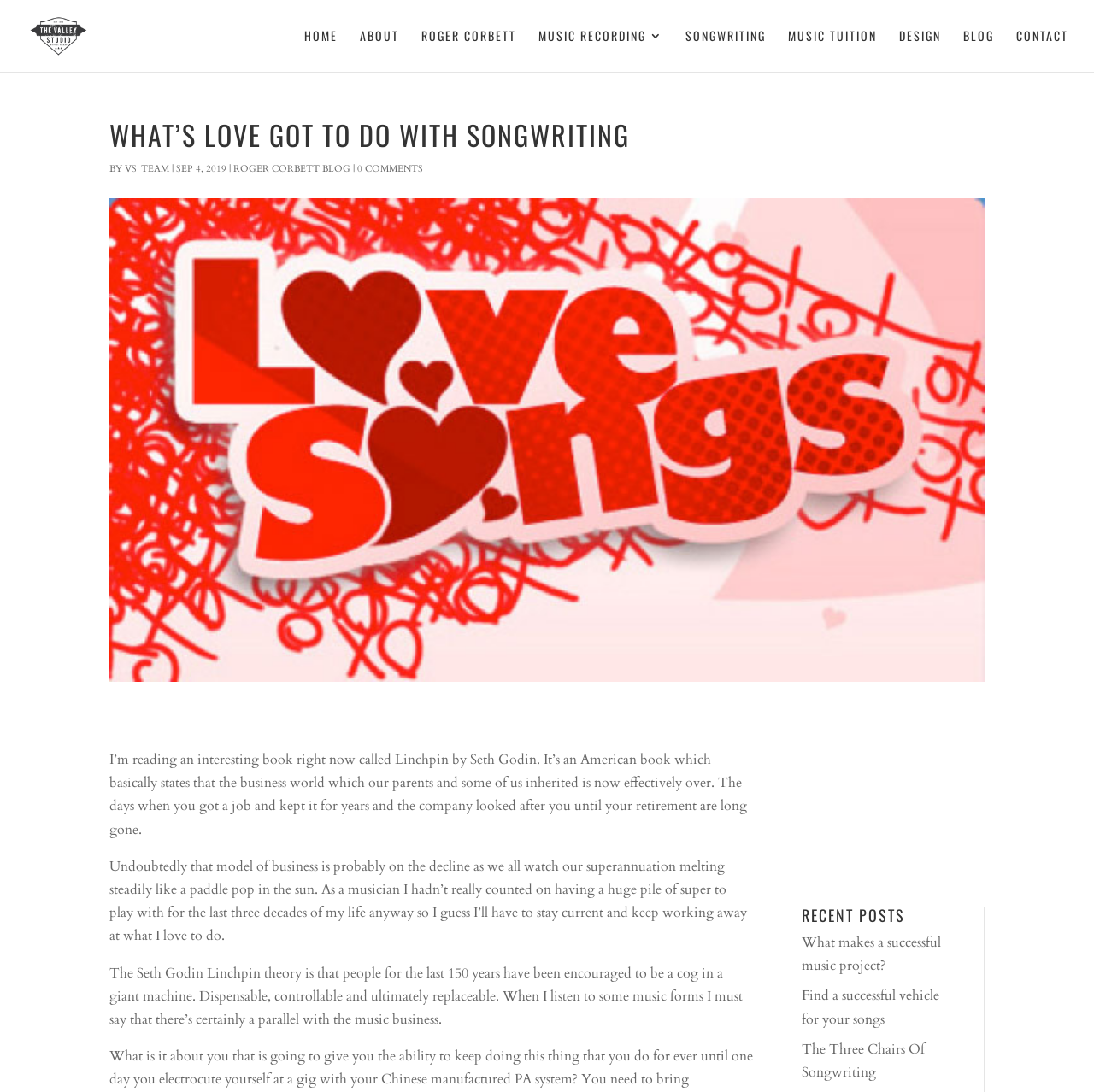How many comments does the blog post have?
Respond to the question with a well-detailed and thorough answer.

The number of comments on the blog post can be determined by looking at the link '0 COMMENTS', which indicates that there are no comments on the post.